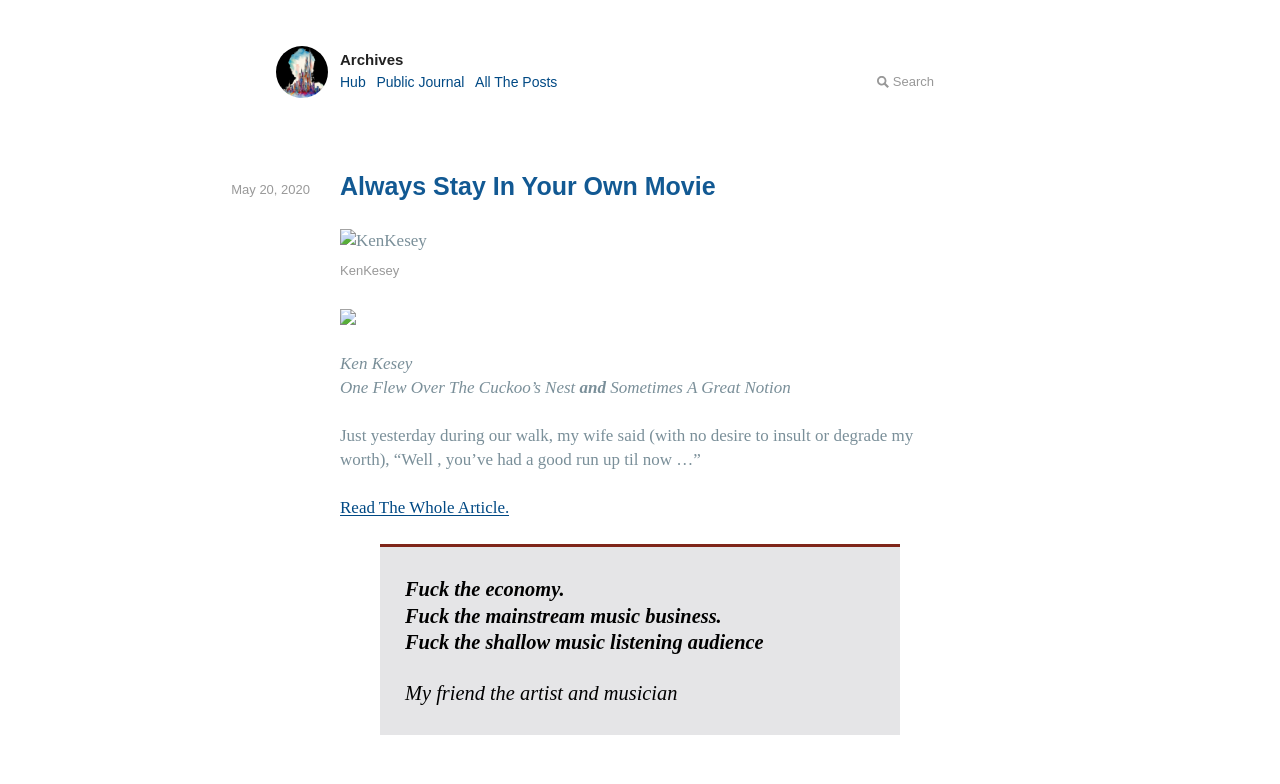Can you find and generate the webpage's heading?

Always Stay In Your Own Movie